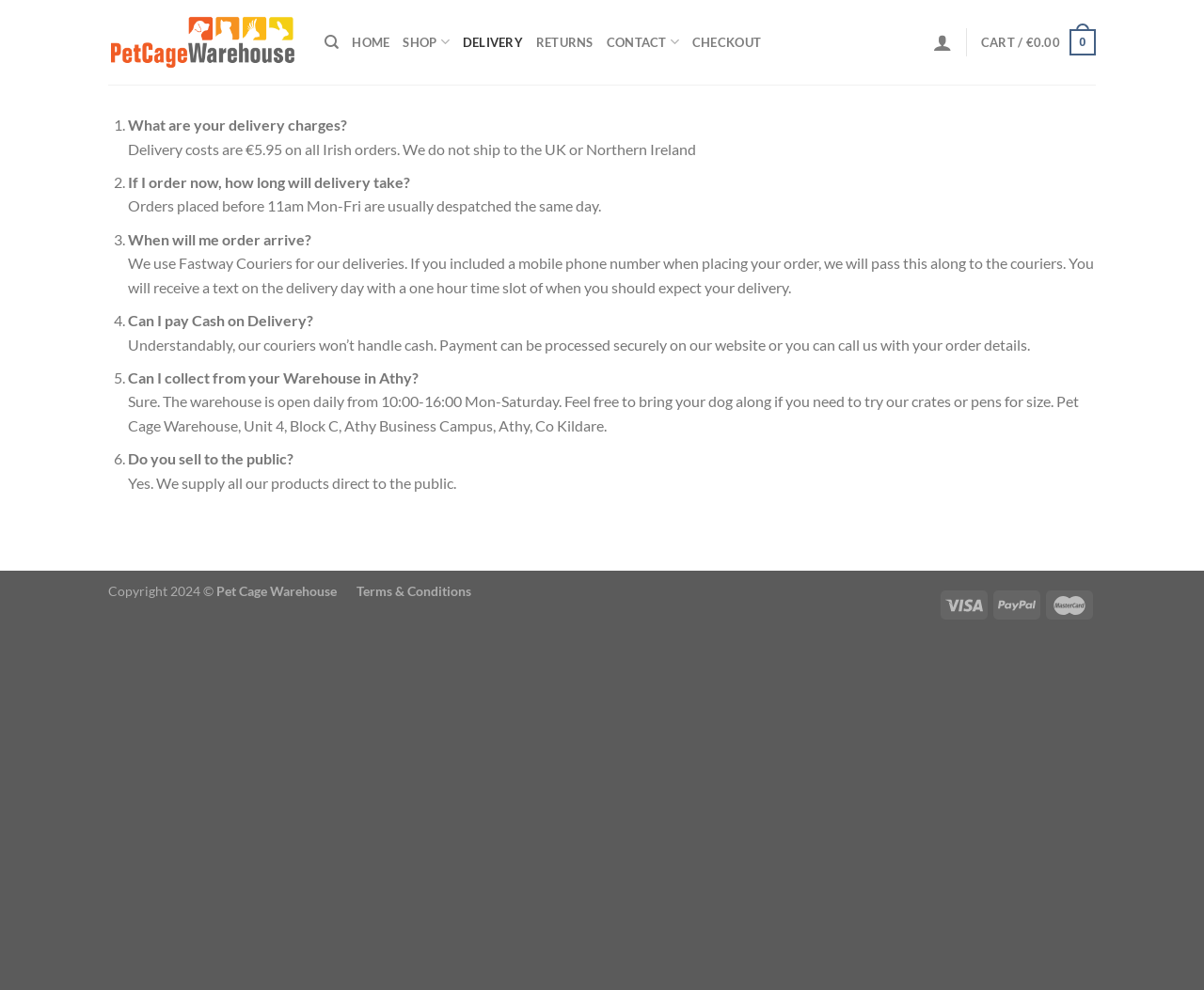Provide the bounding box coordinates for the area that should be clicked to complete the instruction: "Click on the 'DELIVERY' link".

[0.384, 0.024, 0.434, 0.062]